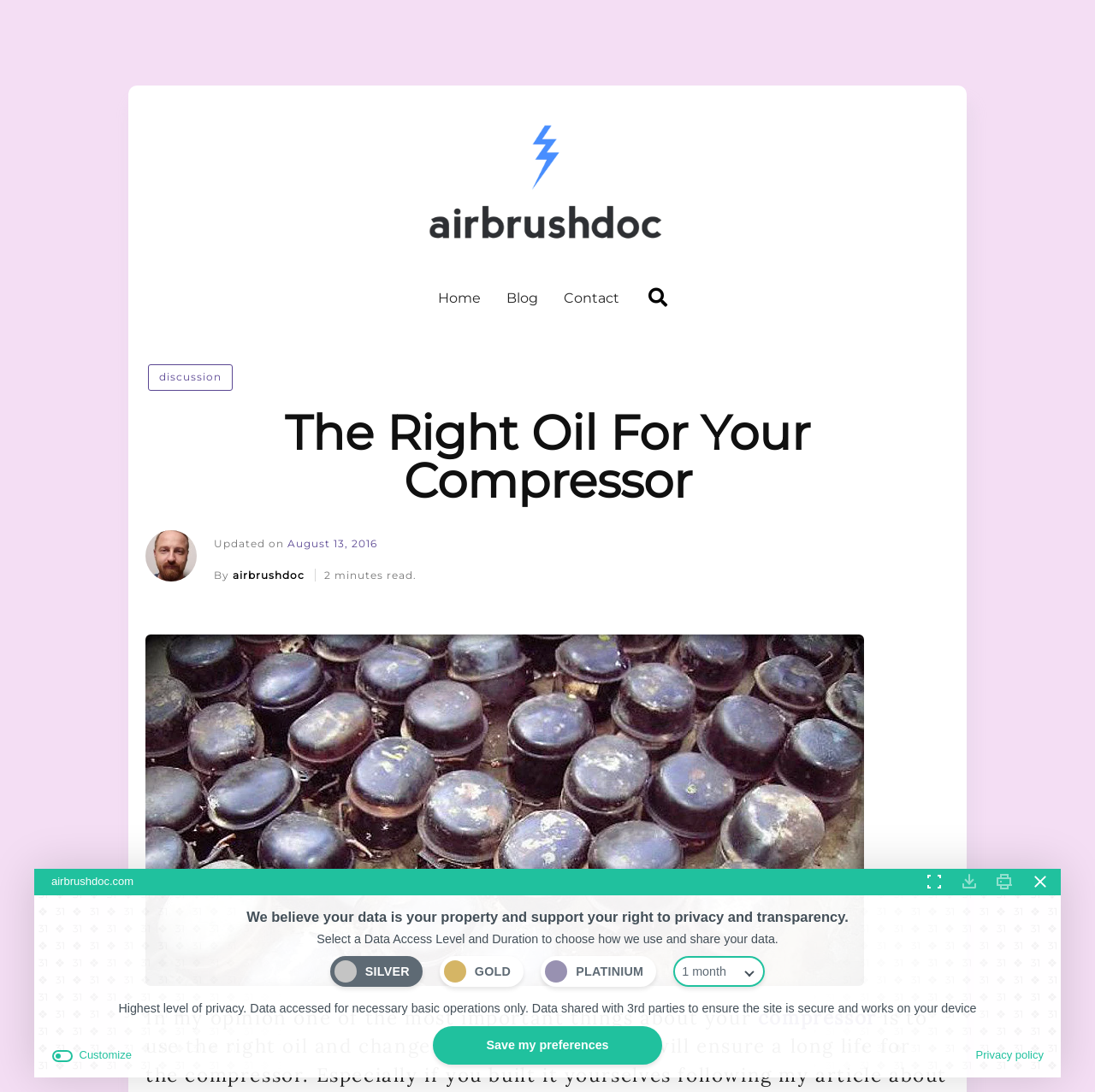What are the three data access levels mentioned?
Please look at the screenshot and answer in one word or a short phrase.

Silver, Gold, Platinium